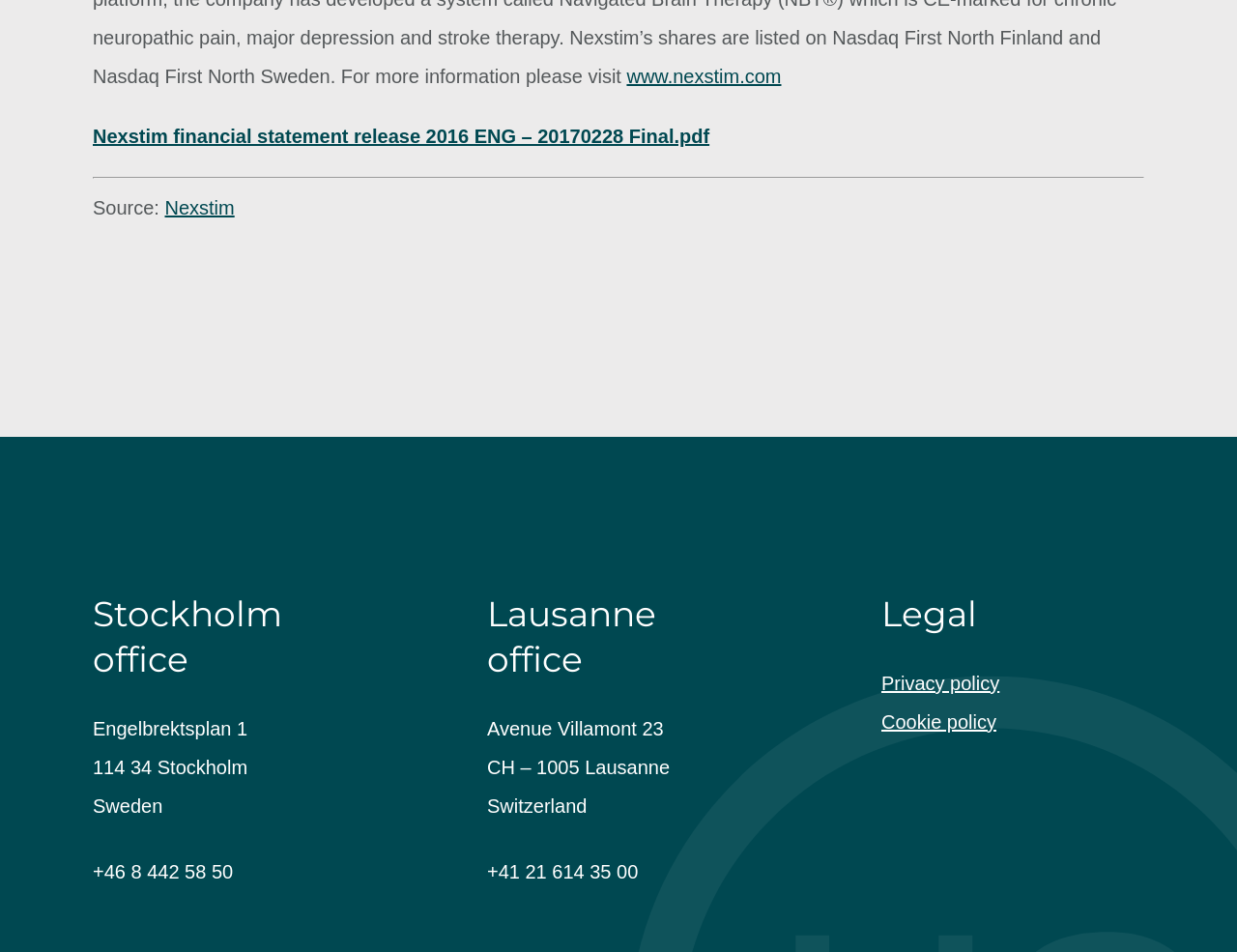Predict the bounding box coordinates of the UI element that matches this description: "www.nexstim.com". The coordinates should be in the format [left, top, right, bottom] with each value between 0 and 1.

[0.507, 0.069, 0.632, 0.091]